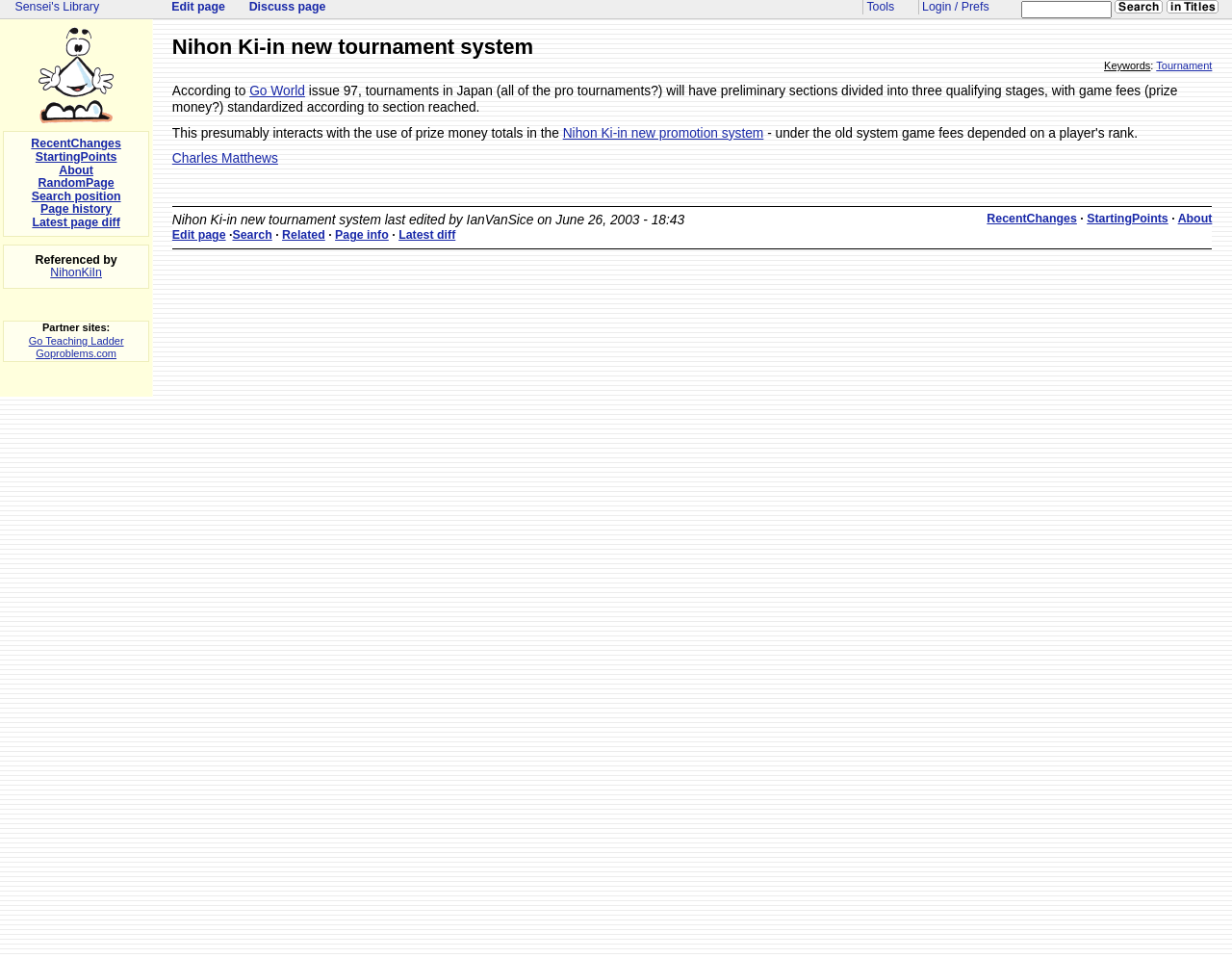Examine the screenshot and answer the question in as much detail as possible: What is the name of the Go-related website referenced by this page?

The question asks for the name of the Go-related website referenced by this page, which can be found in the link 'Go World'.